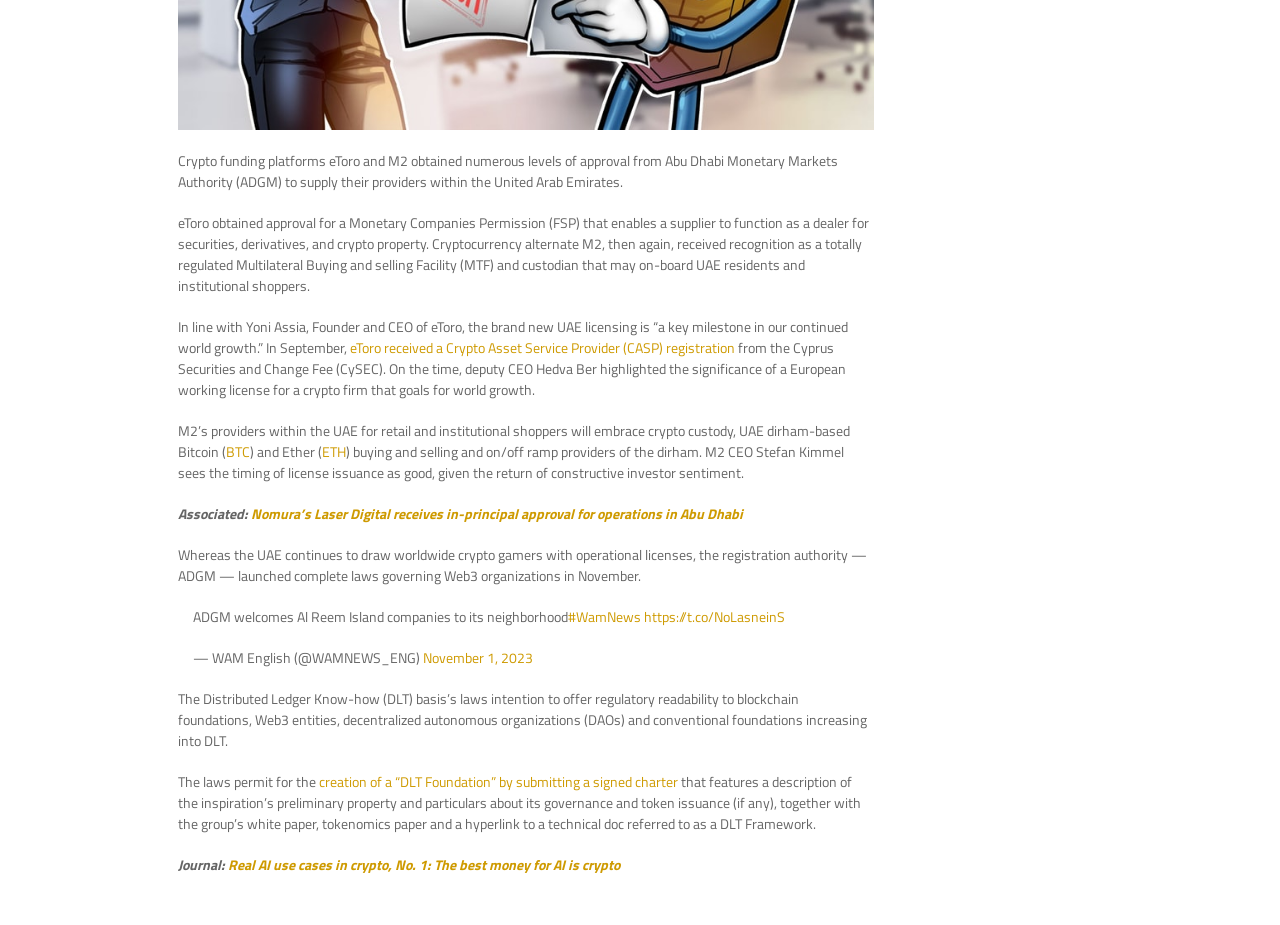Specify the bounding box coordinates of the area to click in order to execute this command: 'Click on the link to read about Real AI use cases in crypto'. The coordinates should consist of four float numbers ranging from 0 to 1, and should be formatted as [left, top, right, bottom].

[0.178, 0.923, 0.484, 0.946]